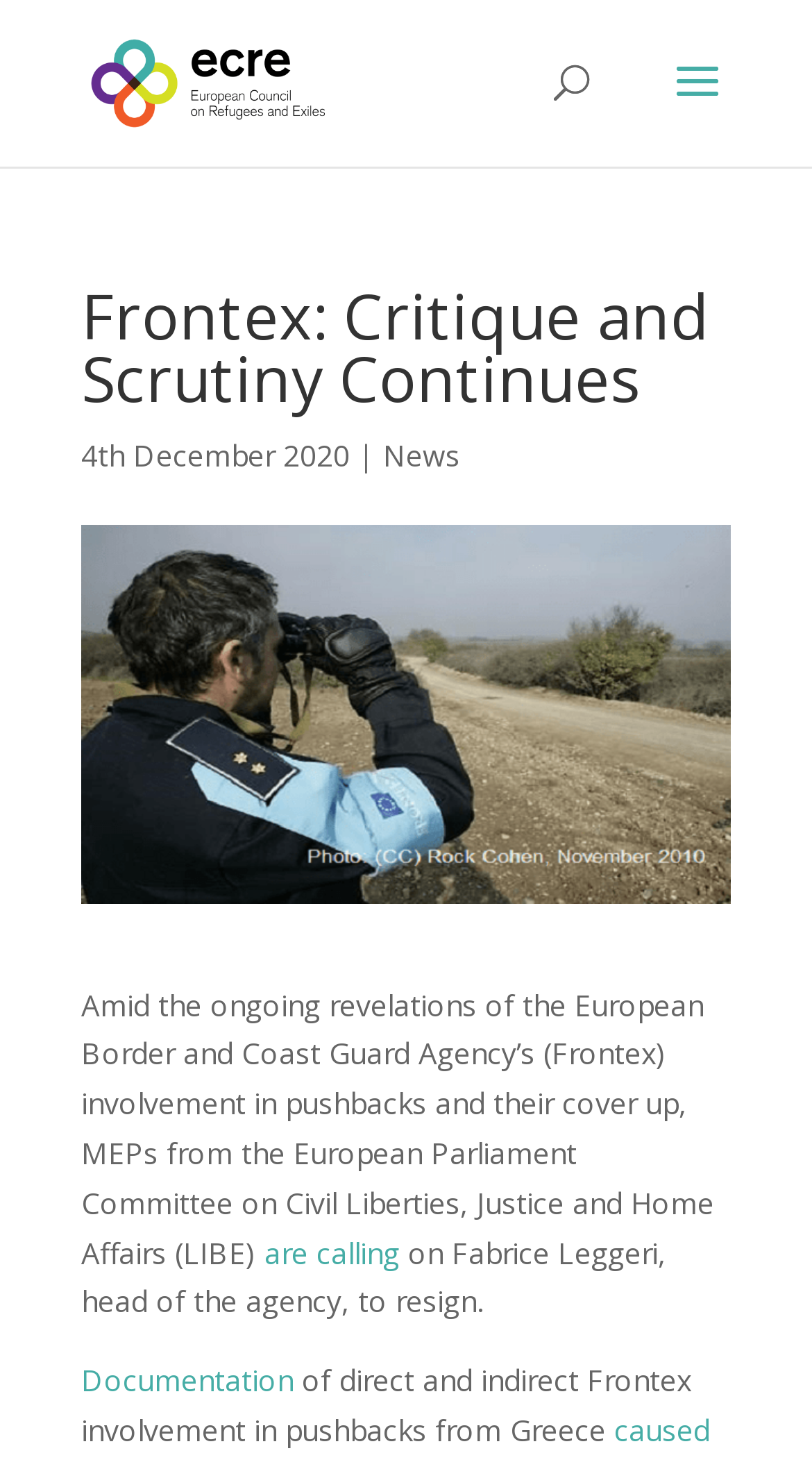Produce an extensive caption that describes everything on the webpage.

The webpage is about Frontex, a European Border and Coast Guard Agency, and its involvement in pushbacks and cover-ups. At the top left of the page, there is a link to the European Council on Refugees and Exiles (ECRE) accompanied by an image with the same name. Below this, there is a search bar spanning across the top of the page.

The main content of the page is divided into sections. The first section has a heading "Frontex: Critique and Scrutiny Continues" followed by the date "4th December 2020" and a link to "News". The text in this section discusses the involvement of Frontex in pushbacks and their cover-up, and how MEPs from the European Parliament Committee on Civil Liberties, Justice and Home Affairs (LIBE) are calling for the resignation of Fabrice Leggeri, the head of the agency.

Below this section, there is a link to "Documentation" which provides evidence of direct and indirect Frontex involvement in pushbacks from Greece. This link is situated at the bottom left of the page. Overall, the webpage appears to be a news article or a report on the controversy surrounding Frontex.